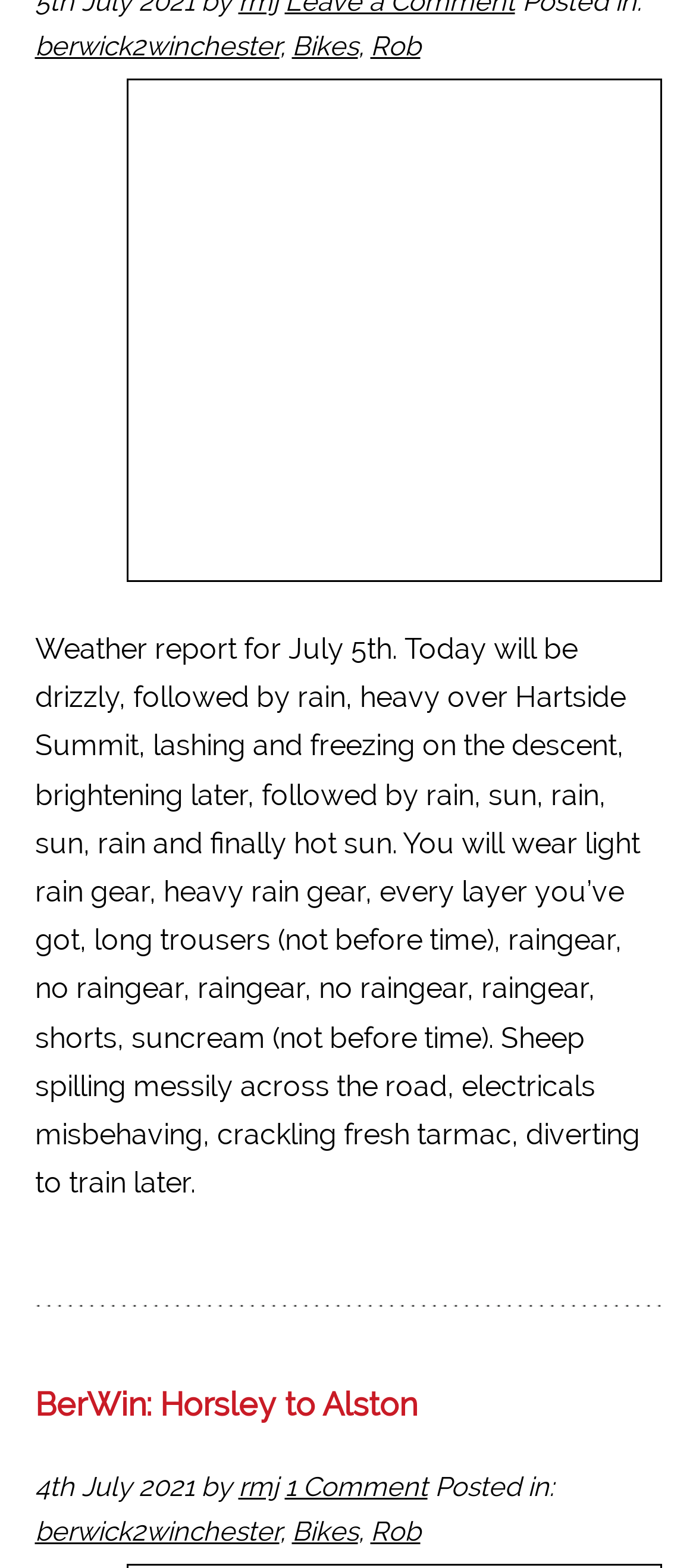Determine the bounding box for the described UI element: "rmj".

[0.342, 0.938, 0.399, 0.959]